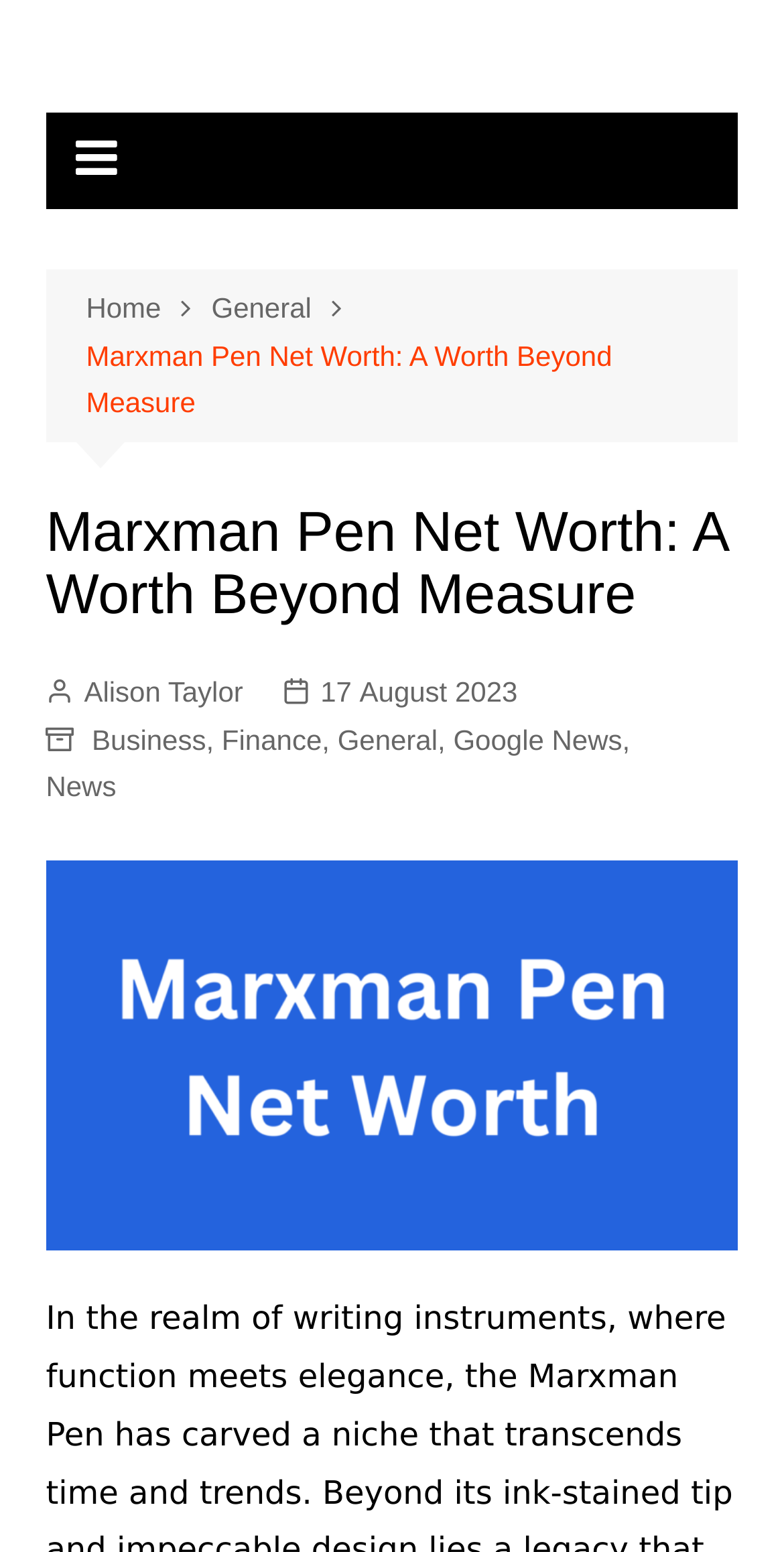With reference to the screenshot, provide a detailed response to the question below:
What is the date of publication of this article?

The date of publication can be found in the link element with the text '17 August 2023' which is located below the breadcrumbs navigation. The time element inside this link provides more specific information about the publication time.